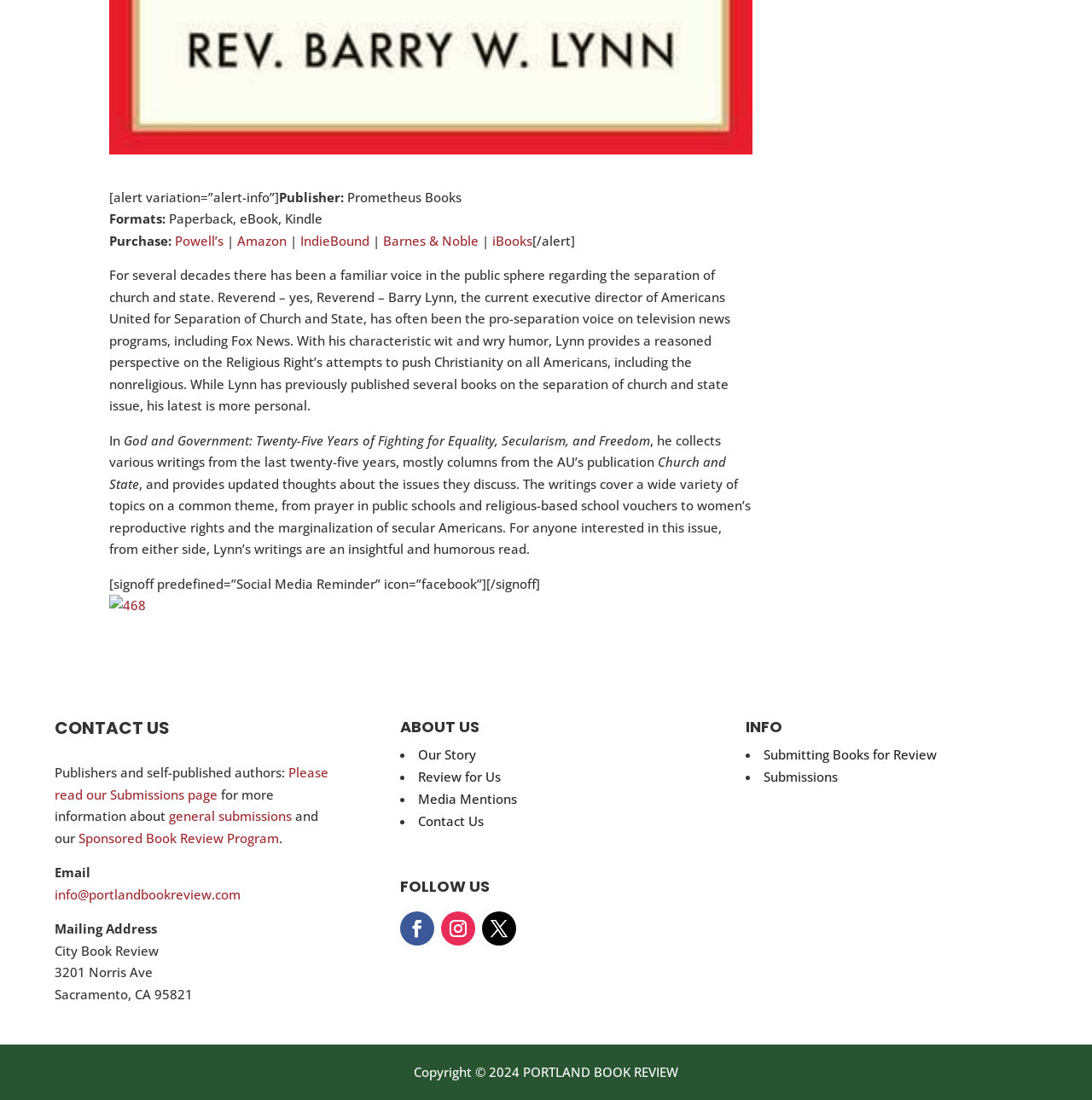Pinpoint the bounding box coordinates of the clickable area needed to execute the instruction: "Read about AI-powered resume builders". The coordinates should be specified as four float numbers between 0 and 1, i.e., [left, top, right, bottom].

None